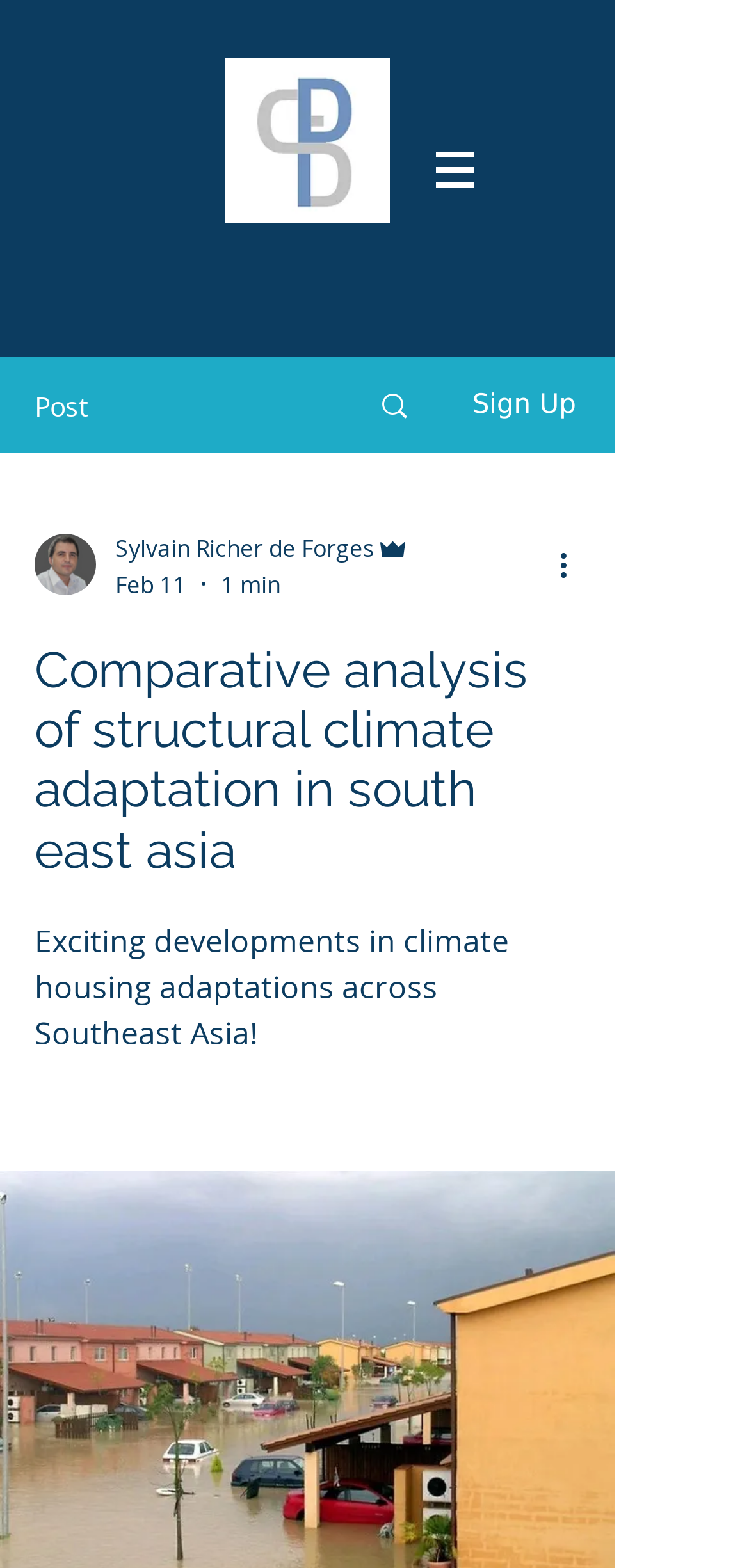When was this article published?
Give a single word or phrase answer based on the content of the image.

Feb 11